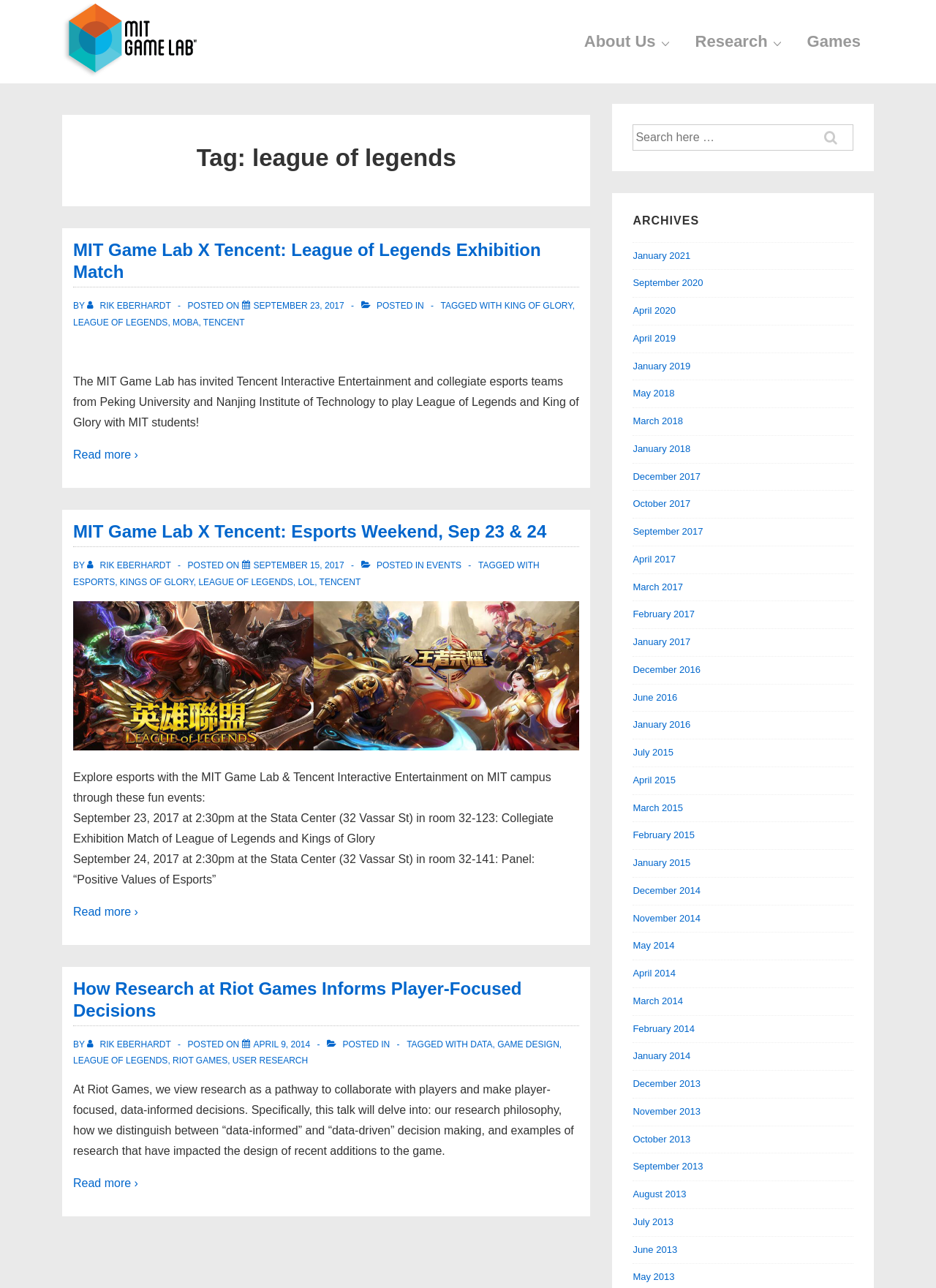Specify the bounding box coordinates for the region that must be clicked to perform the given instruction: "Explore the 'Esports Weekend, Sep 23 & 24' event".

[0.078, 0.574, 0.619, 0.584]